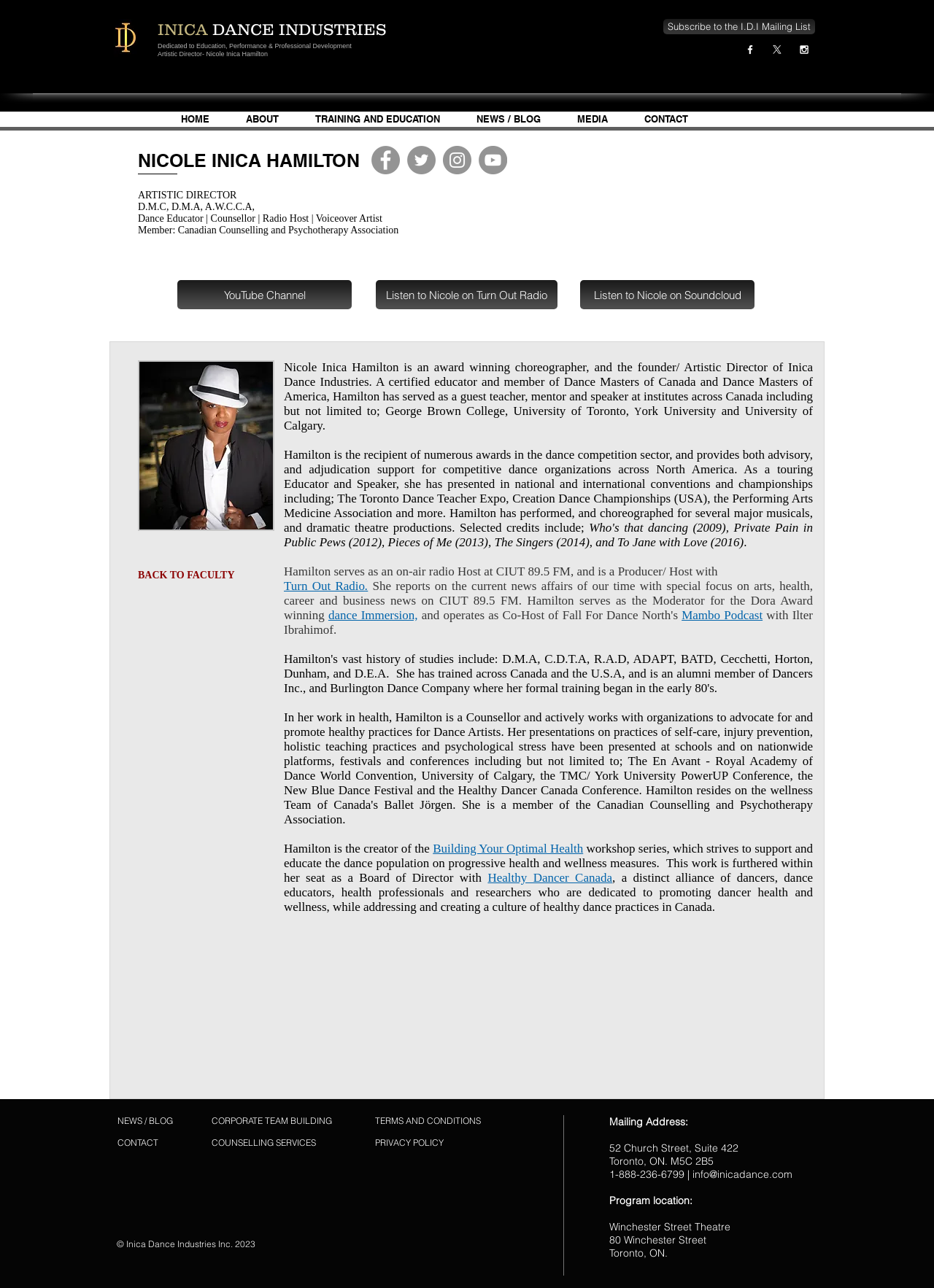Utilize the information from the image to answer the question in detail:
What is the purpose of the 'Building Your Optimal Health' workshop series?

The purpose of the 'Building Your Optimal Health' workshop series can be found in the static text element with the text describing the workshop series, which is located in the section describing Nicole Inica Hamilton's work in health and wellness.